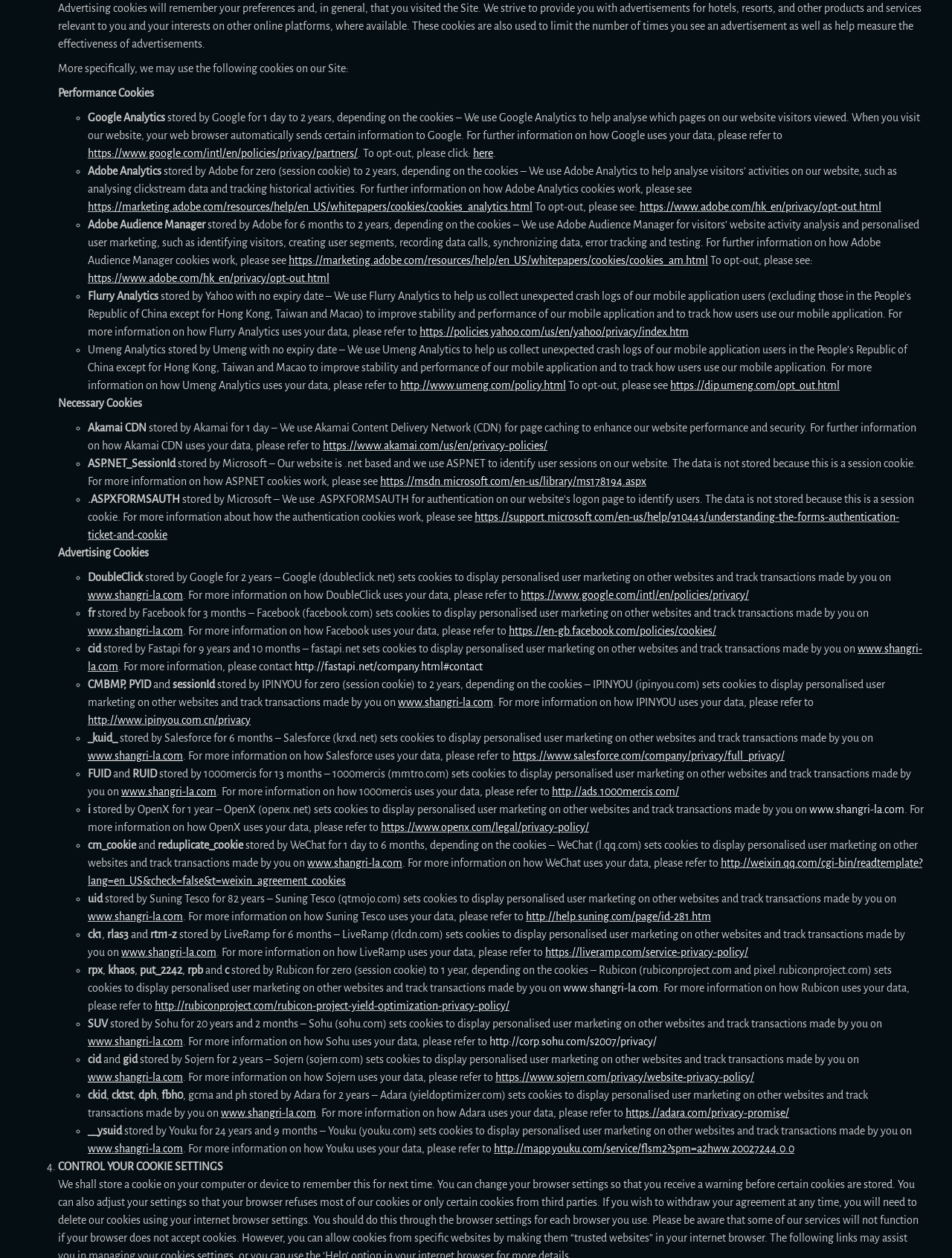Please identify the bounding box coordinates of the element's region that I should click in order to complete the following instruction: "Visit Akamai CDN privacy policy". The bounding box coordinates consist of four float numbers between 0 and 1, i.e., [left, top, right, bottom].

[0.339, 0.349, 0.575, 0.359]